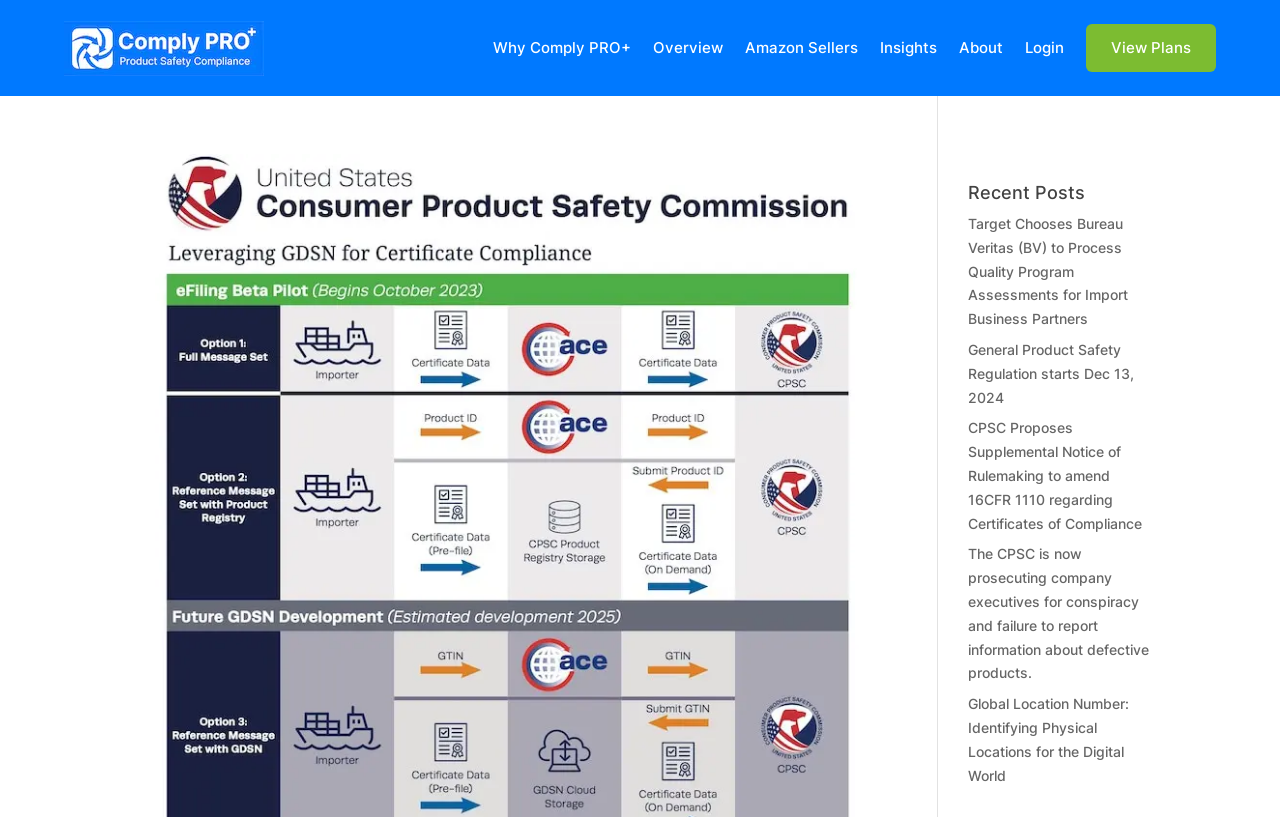What is the topic of the recent posts?
Look at the webpage screenshot and answer the question with a detailed explanation.

The topic of the recent posts can be determined by looking at the links under the 'Recent Posts' heading, which include topics such as product safety regulation, certificates of compliance, and company executives being prosecuted for defective products.